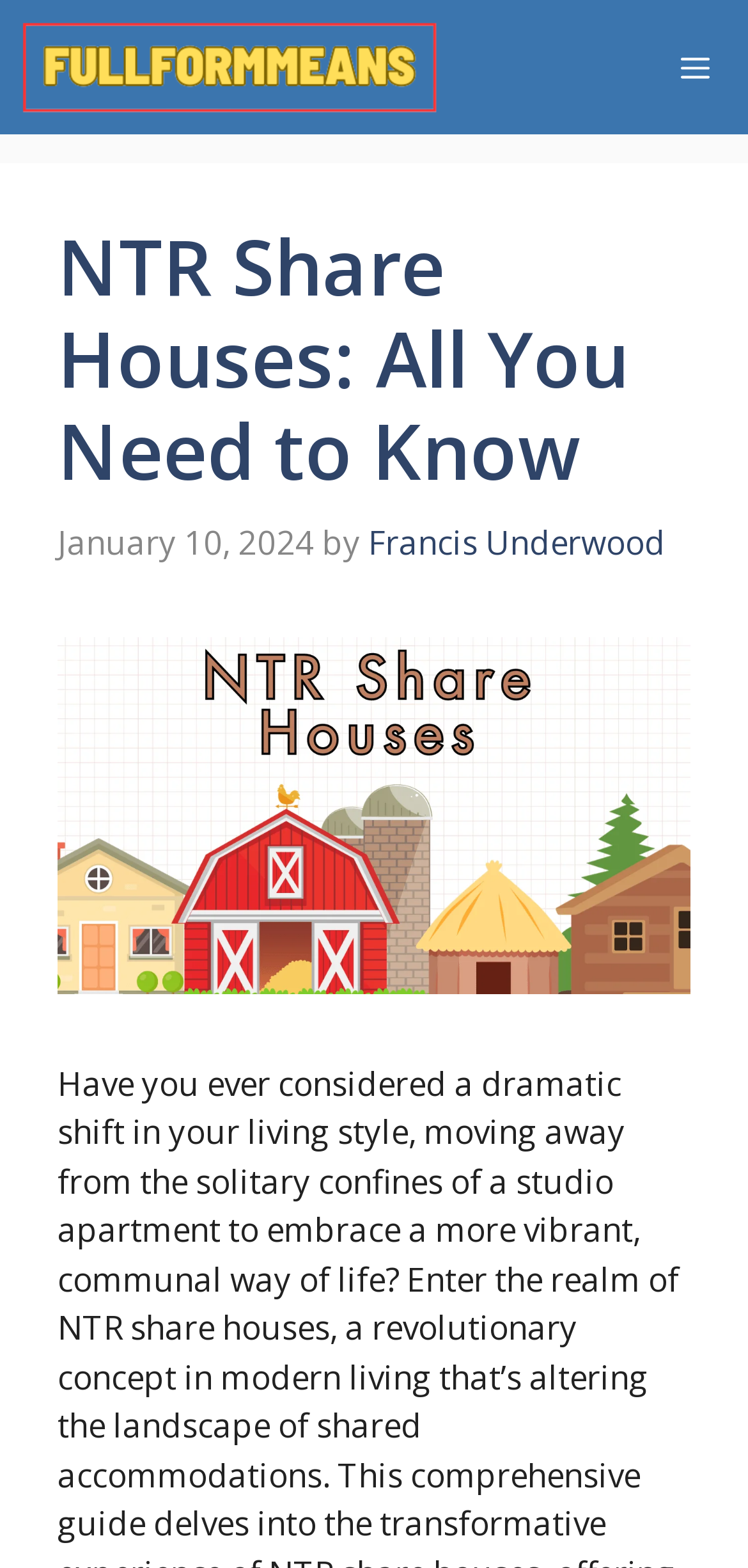Is the menu button expanded?
Look at the image and respond with a one-word or short-phrase answer.

False